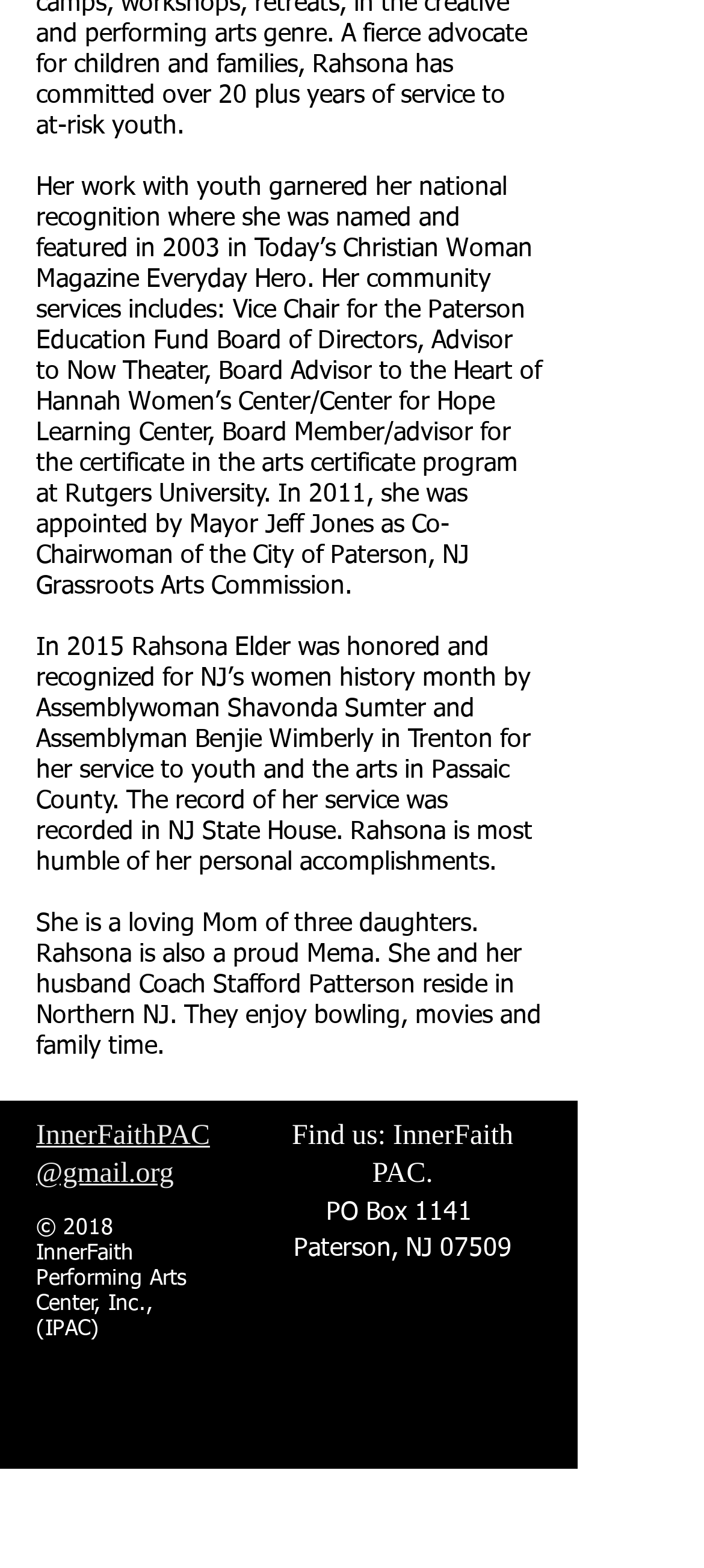Locate the bounding box for the described UI element: "title="Back To Top"". Ensure the coordinates are four float numbers between 0 and 1, formatted as [left, top, right, bottom].

None